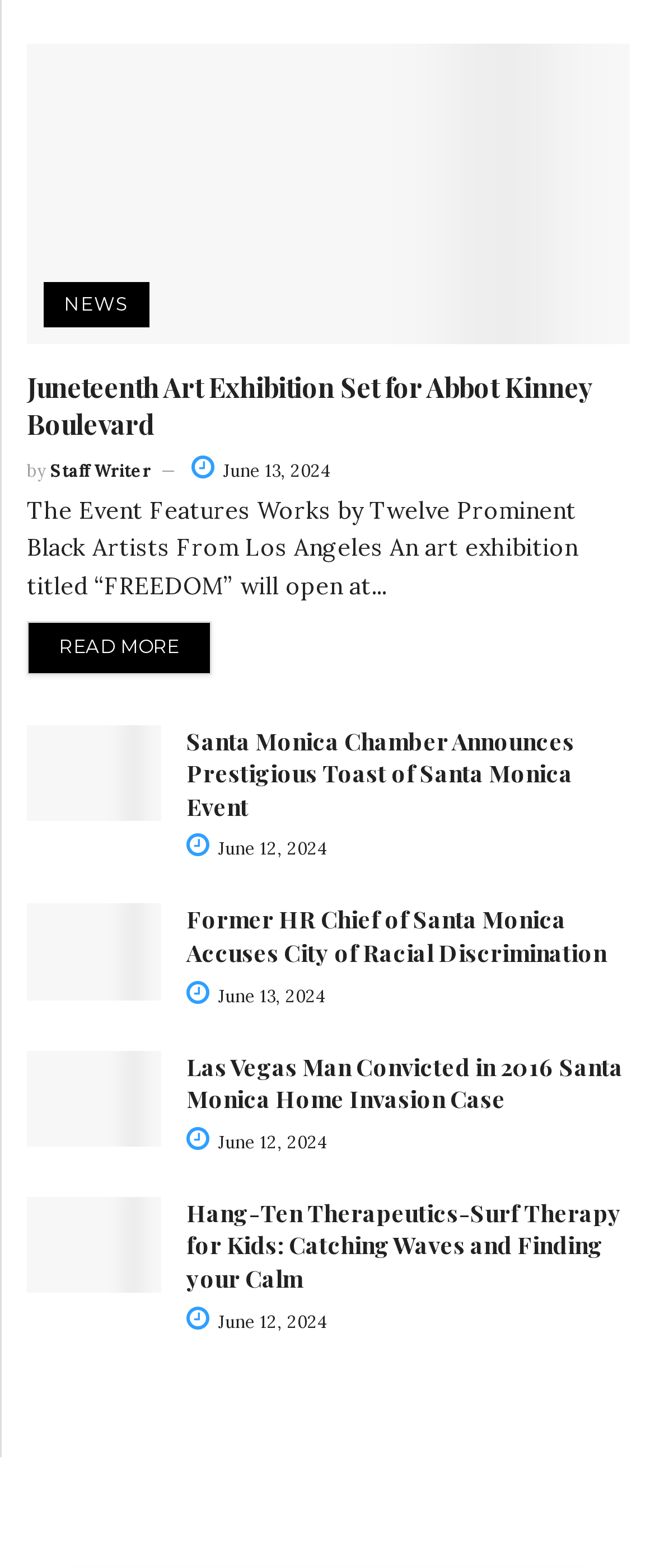Find the bounding box coordinates of the area to click in order to follow the instruction: "Check out Las Vegas Man Convicted in 2016 Santa Monica Home Invasion Case".

[0.041, 0.67, 0.246, 0.731]